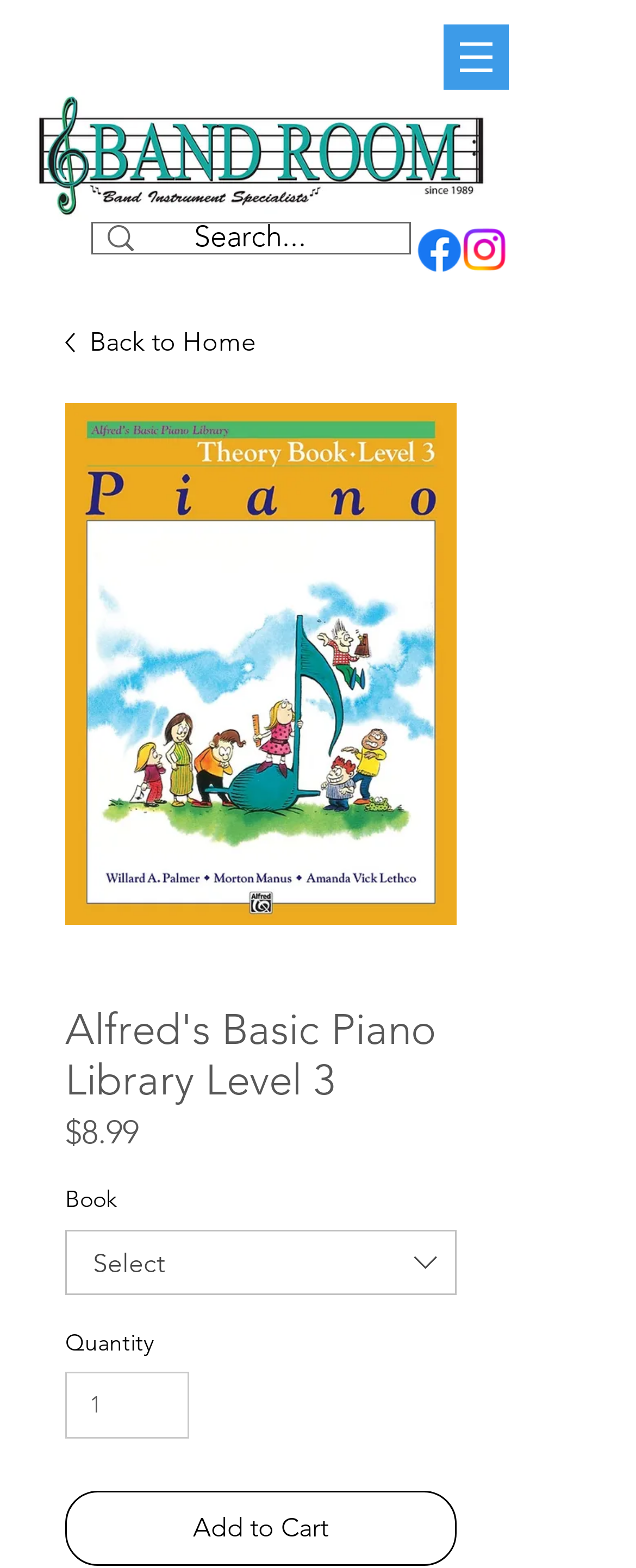Provide a thorough summary of the webpage.

This webpage appears to be a product page for "Alfred's Basic Piano Library Level 3" on the Band Room Orlando website. At the top left corner, there is a logo of Band Room Orlando, which is an image. Next to the logo, there is a navigation menu labeled "Site" with a button that has a popup menu.

On the top right corner, there is a search bar with a magnifying glass icon and a text input field. Below the search bar, there are two social media links, one for Facebook and one for Instagram, each with its respective icon.

The main content of the page is dedicated to the product information. There is a large image of the book cover, "Alfred's Basic Piano Library Level 3", which takes up most of the page. Above the image, there is a heading with the same title. Below the image, there is a section with product details, including the price, "$8.99", and a label "Price". There is also a dropdown menu labeled "Book" and a text label "Quantity" with a spin button to select the quantity.

At the bottom of the page, there is an "Add to Cart" button. Additionally, there is a link to go "Back to Home" with a small icon.